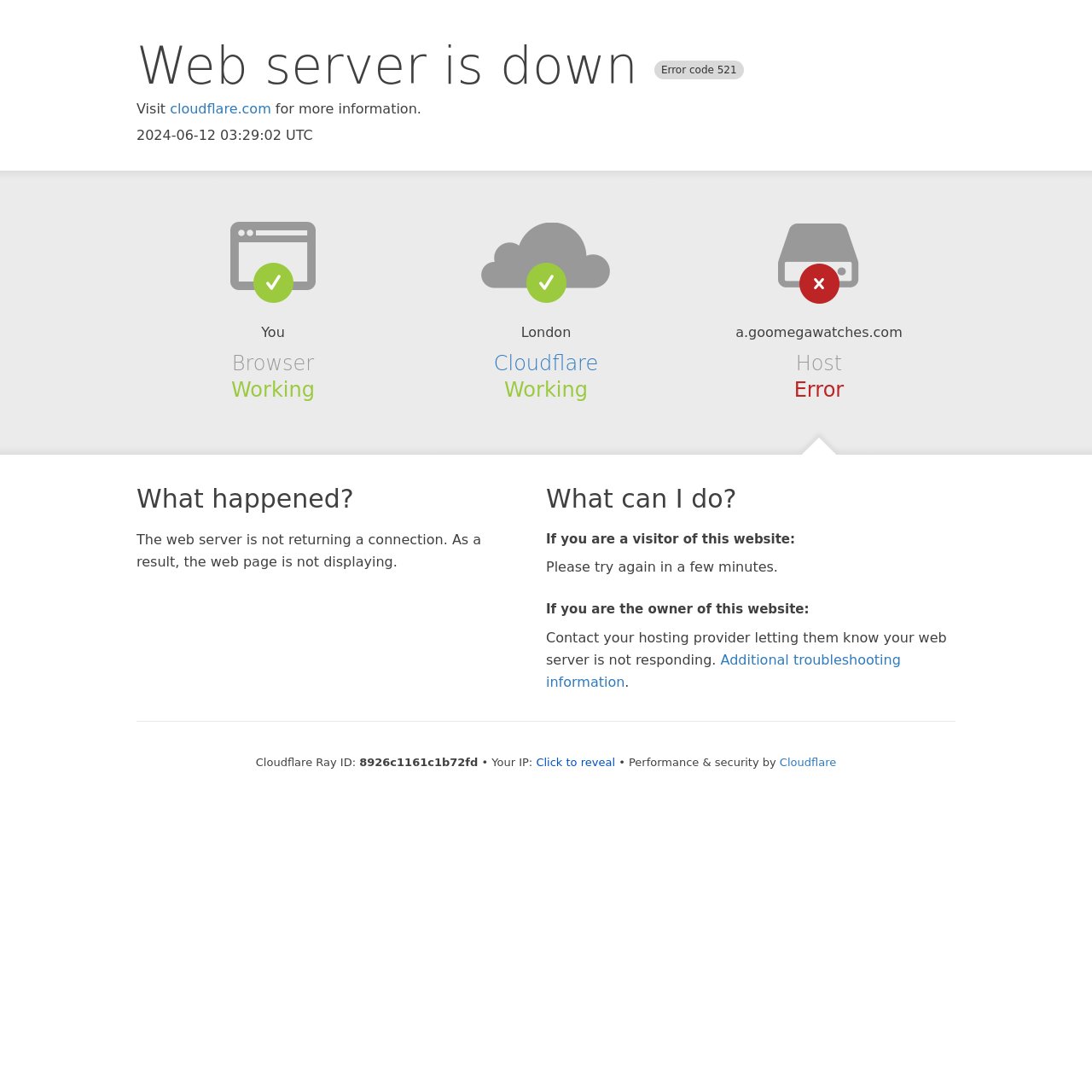Identify and provide the bounding box coordinates of the UI element described: "Click to reveal". The coordinates should be formatted as [left, top, right, bottom], with each number being a float between 0 and 1.

[0.491, 0.692, 0.563, 0.704]